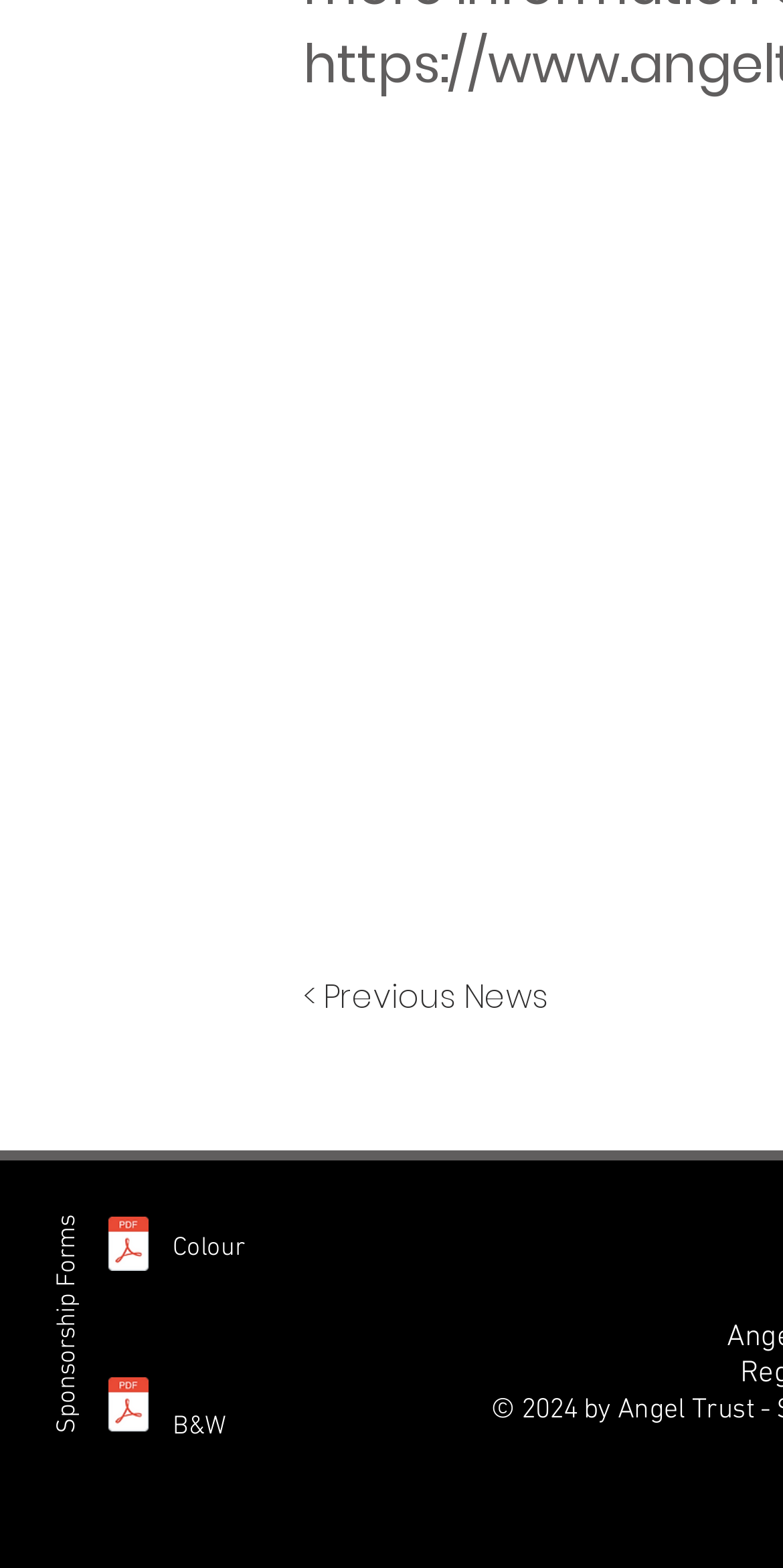How many sponsorship form links are available?
Provide an in-depth answer to the question, covering all aspects.

There are two links available on the webpage, one for 'Sponsorship Form - Full ColourV4.pdf' and another for 'Sponsorship Form - Black & WhiteV4.pdf'.